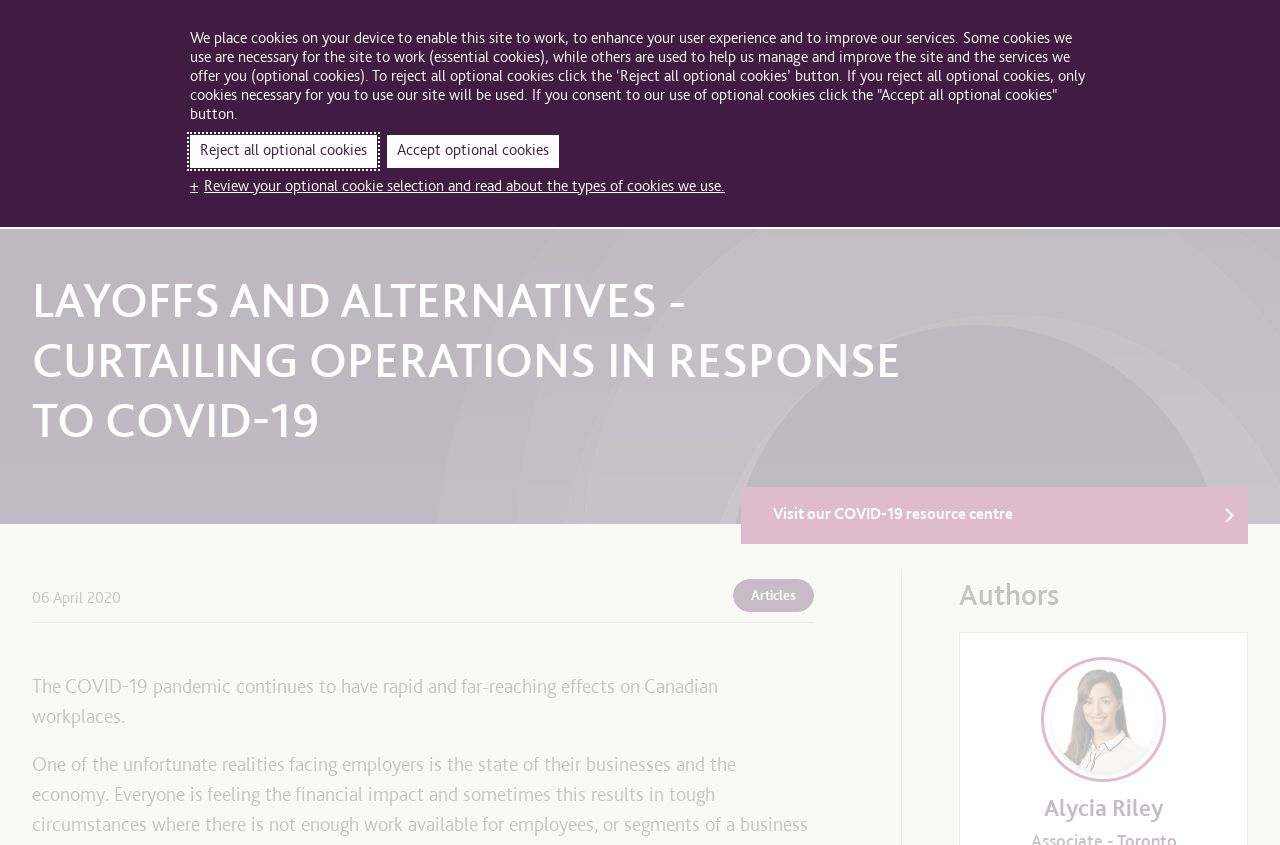Please identify the bounding box coordinates of the area that needs to be clicked to follow this instruction: "View articles".

[0.572, 0.658, 0.636, 0.698]